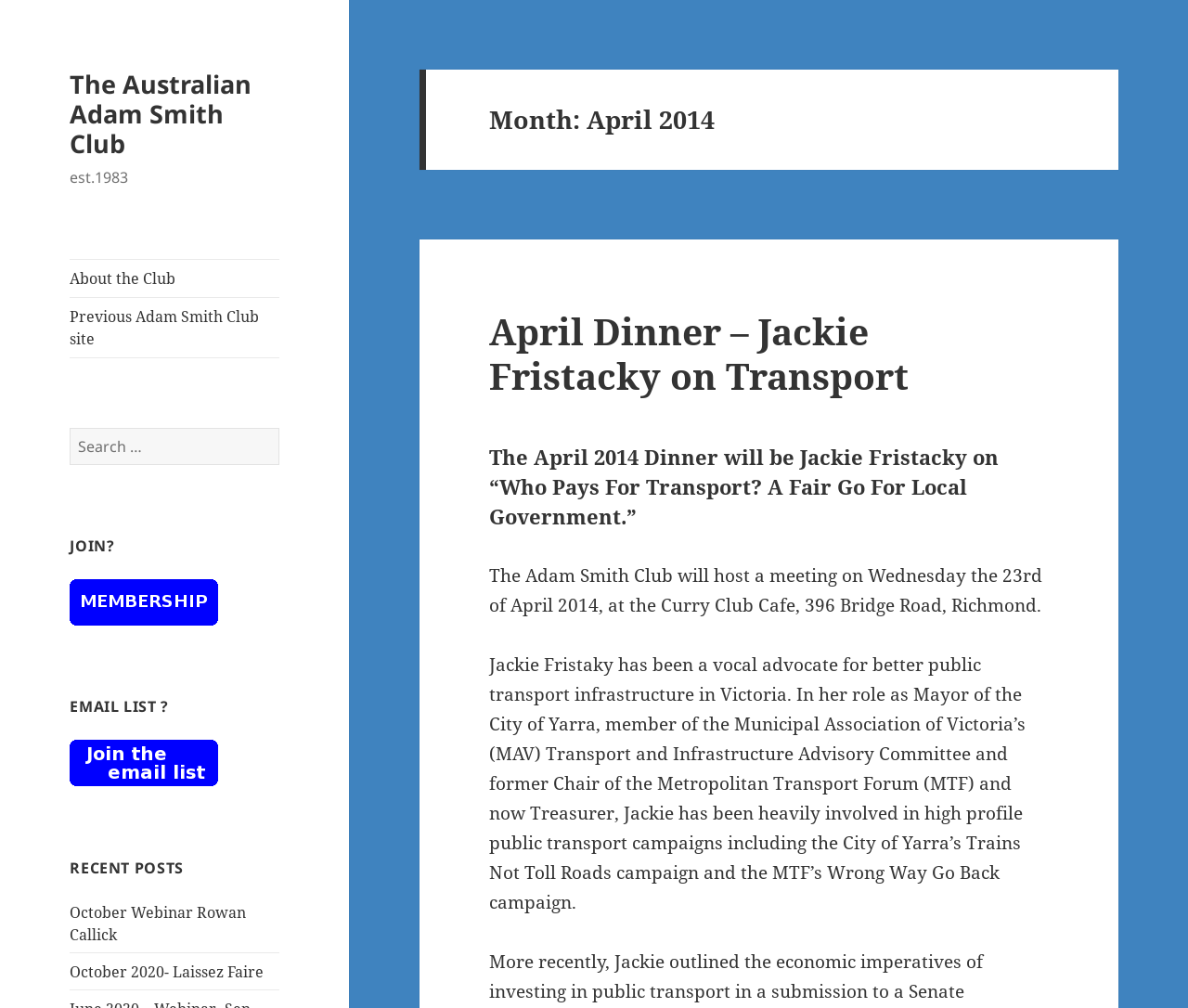Based on the element description Projects, identify the bounding box of the UI element in the given webpage screenshot. The coordinates should be in the format (top-left x, top-left y, bottom-right x, bottom-right y) and must be between 0 and 1.

None